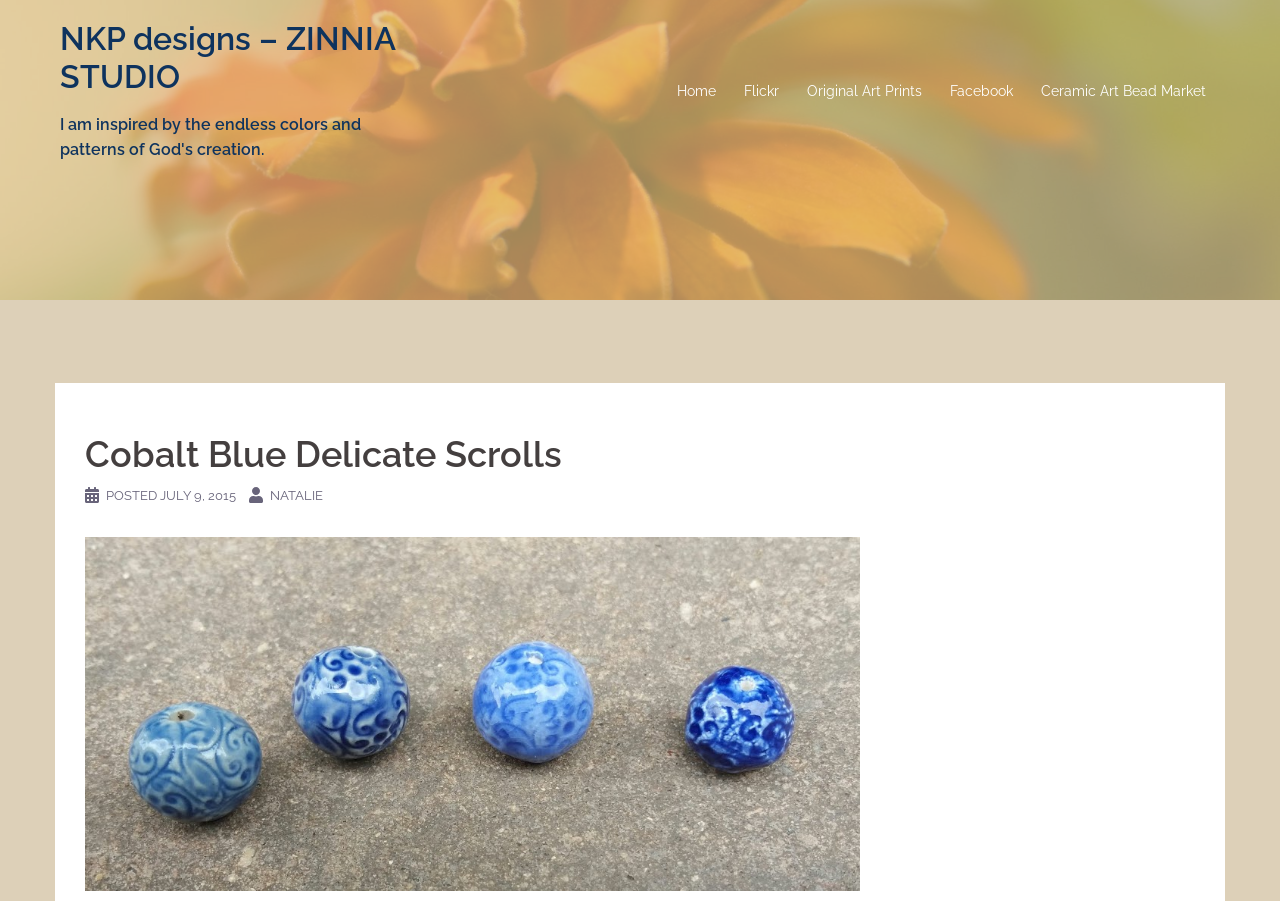Refer to the screenshot and give an in-depth answer to this question: What is the inspiration of the artist?

The inspiration of the artist can be found in the heading element below the studio name, which reads 'I am inspired by the endless colors and patterns of God's creation'.